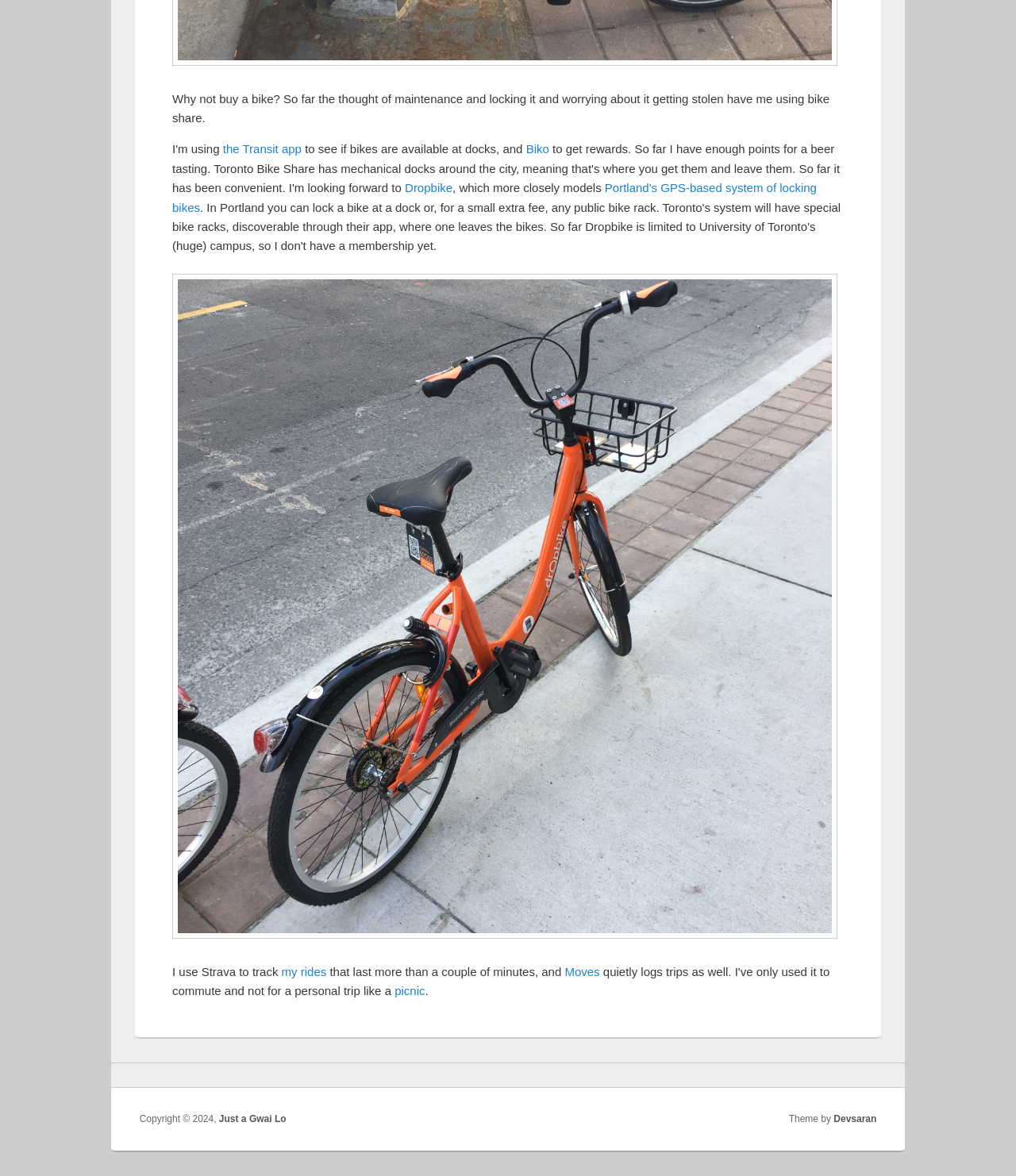What is the name of the GPS-based system of locking bikes mentioned?
Please ensure your answer to the question is detailed and covers all necessary aspects.

The author mentions that Biko more closely models Portland's GPS-based system of locking bikes, indicating that this is the name of the system being referred to.